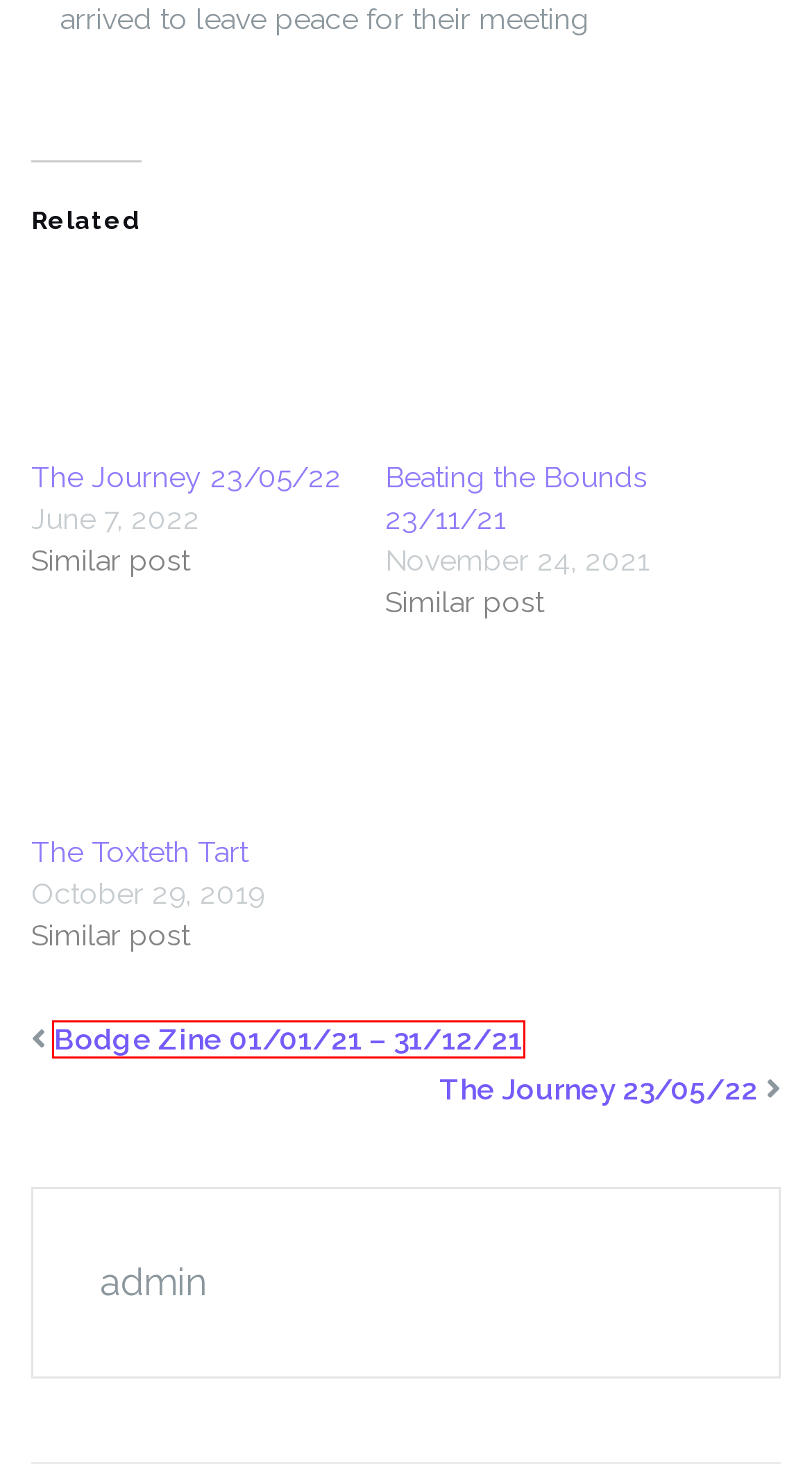You have a screenshot of a webpage, and a red bounding box highlights an element. Select the webpage description that best fits the new page after clicking the element within the bounding box. Options are:
A. Beating the Bounds 23/11/21 - Liverpool Arts Lab
B. Front Page - Liverpool Arts Lab
C. The Arts Lab Skiffle Factory - Liverpool Arts Lab
D. WordPress Themes & Website Templates - Colorlib
E. The Journey 23/05/22 - Liverpool Arts Lab
F. Blog Tool, Publishing Platform, and CMS – WordPress.org
G. The Toxteth Tart - Liverpool Arts Lab
H. Bodge Zine 01/01/21 - 31/12/21 - Liverpool Arts Lab

H